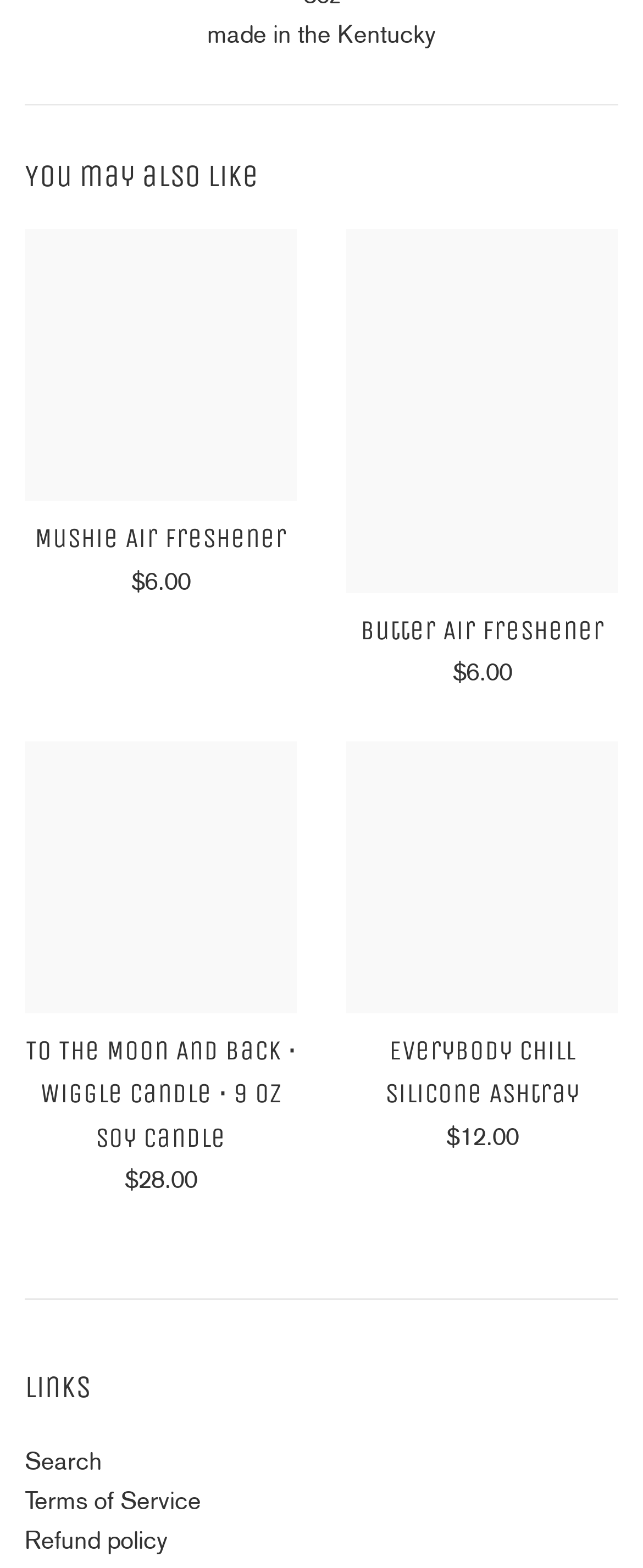Bounding box coordinates must be specified in the format (top-left x, top-left y, bottom-right x, bottom-right y). All values should be floating point numbers between 0 and 1. What are the bounding box coordinates of the UI element described as: title="Mushie Air Freshener"

[0.038, 0.147, 0.462, 0.32]